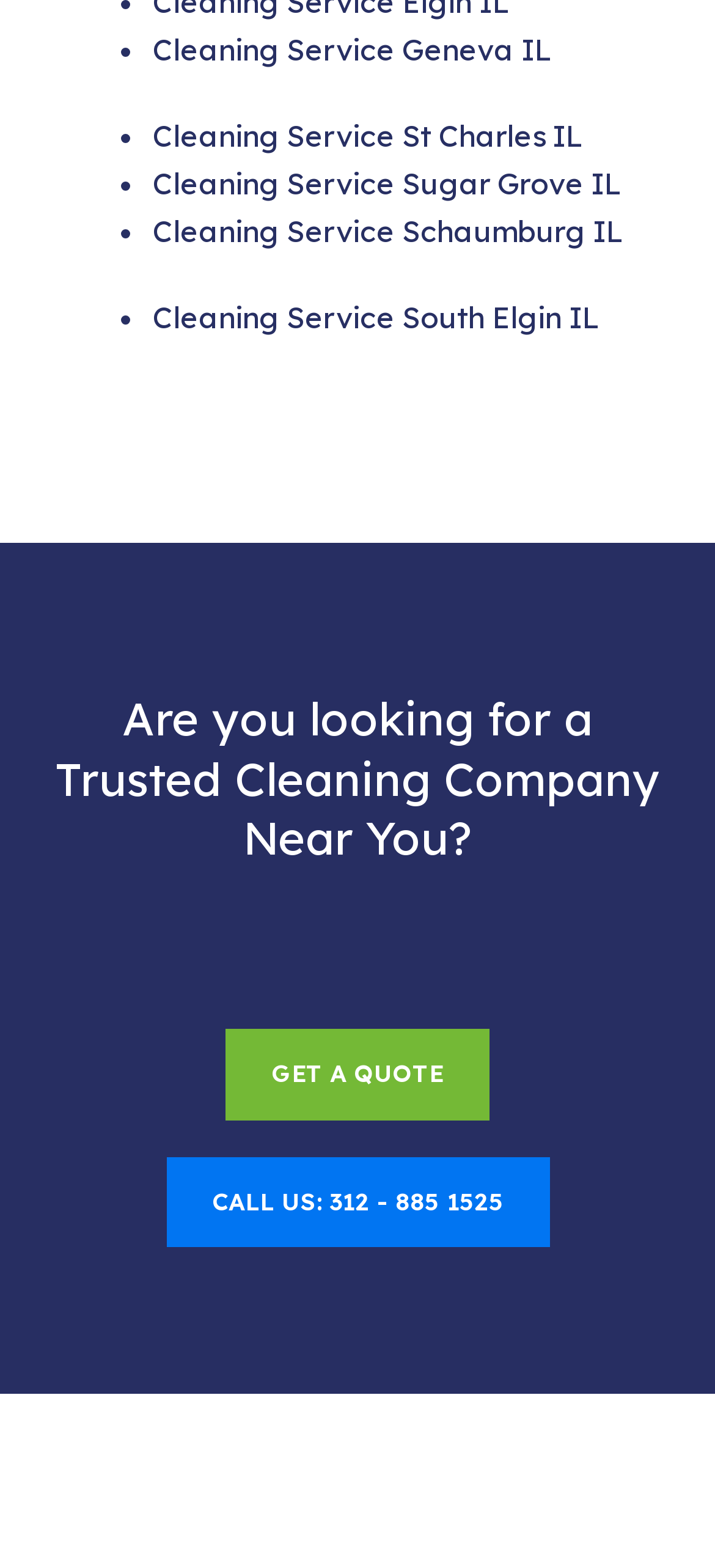How many locations are served by the cleaning service?
Respond with a short answer, either a single word or a phrase, based on the image.

5